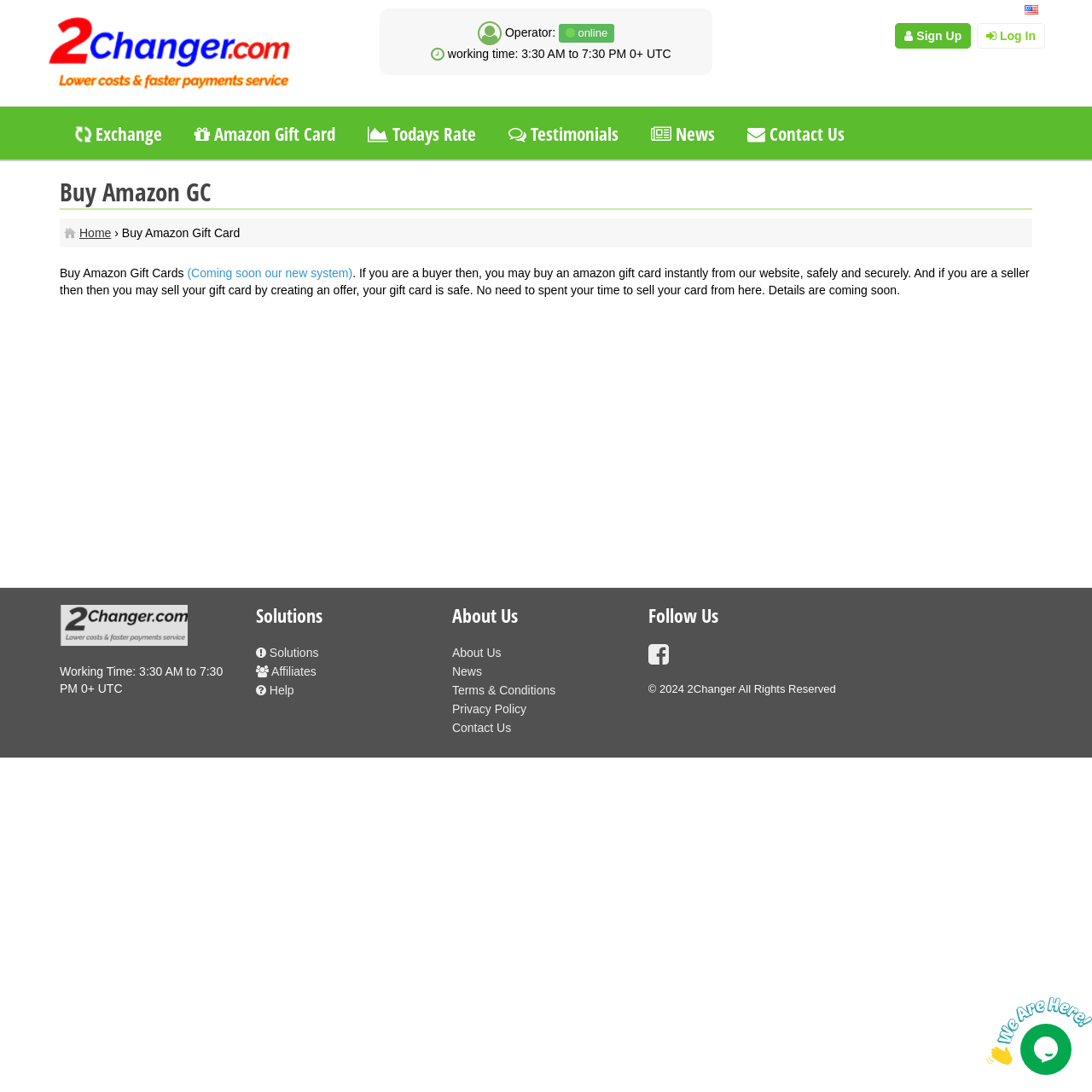Please identify the bounding box coordinates of the element on the webpage that should be clicked to follow this instruction: "Sign up for an account". The bounding box coordinates should be given as four float numbers between 0 and 1, formatted as [left, top, right, bottom].

[0.82, 0.021, 0.889, 0.045]